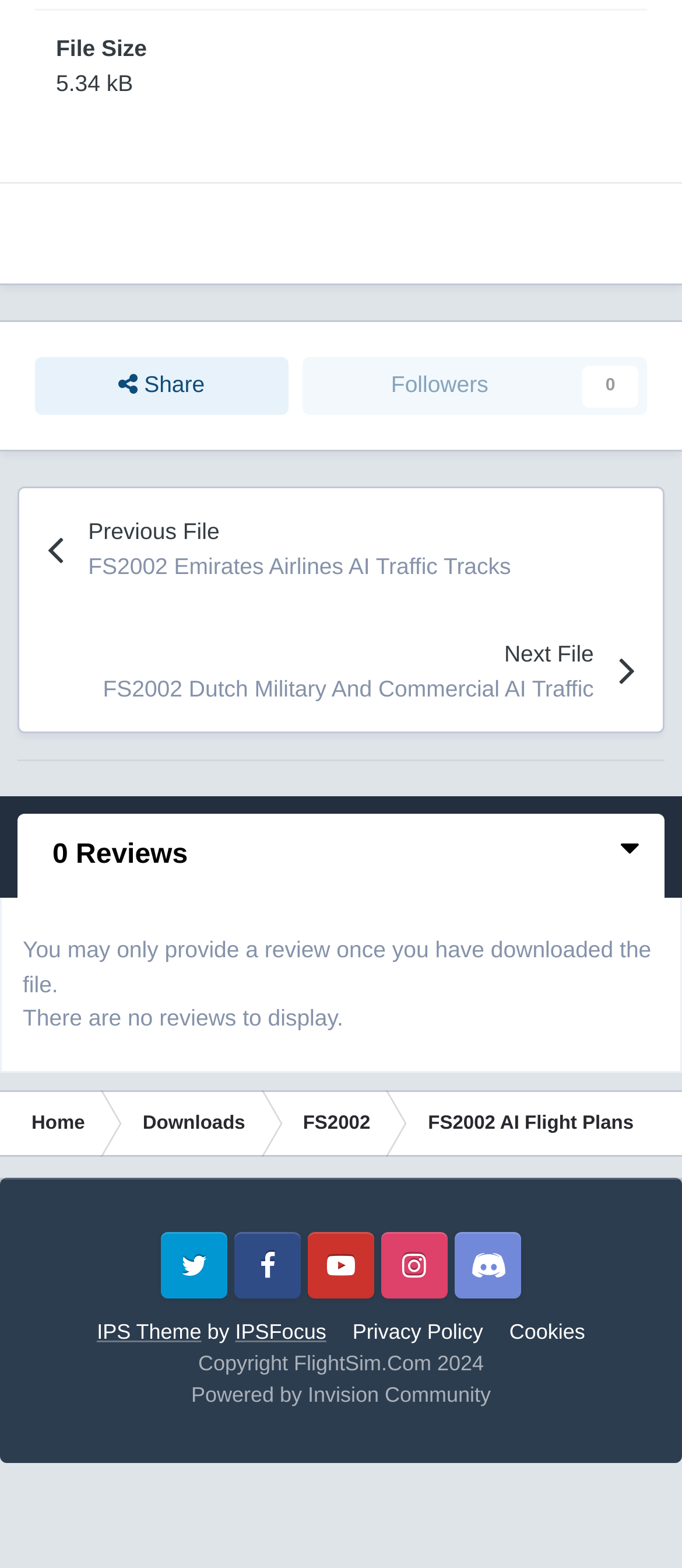What is the file size?
Look at the image and respond with a one-word or short-phrase answer.

5.34 kB